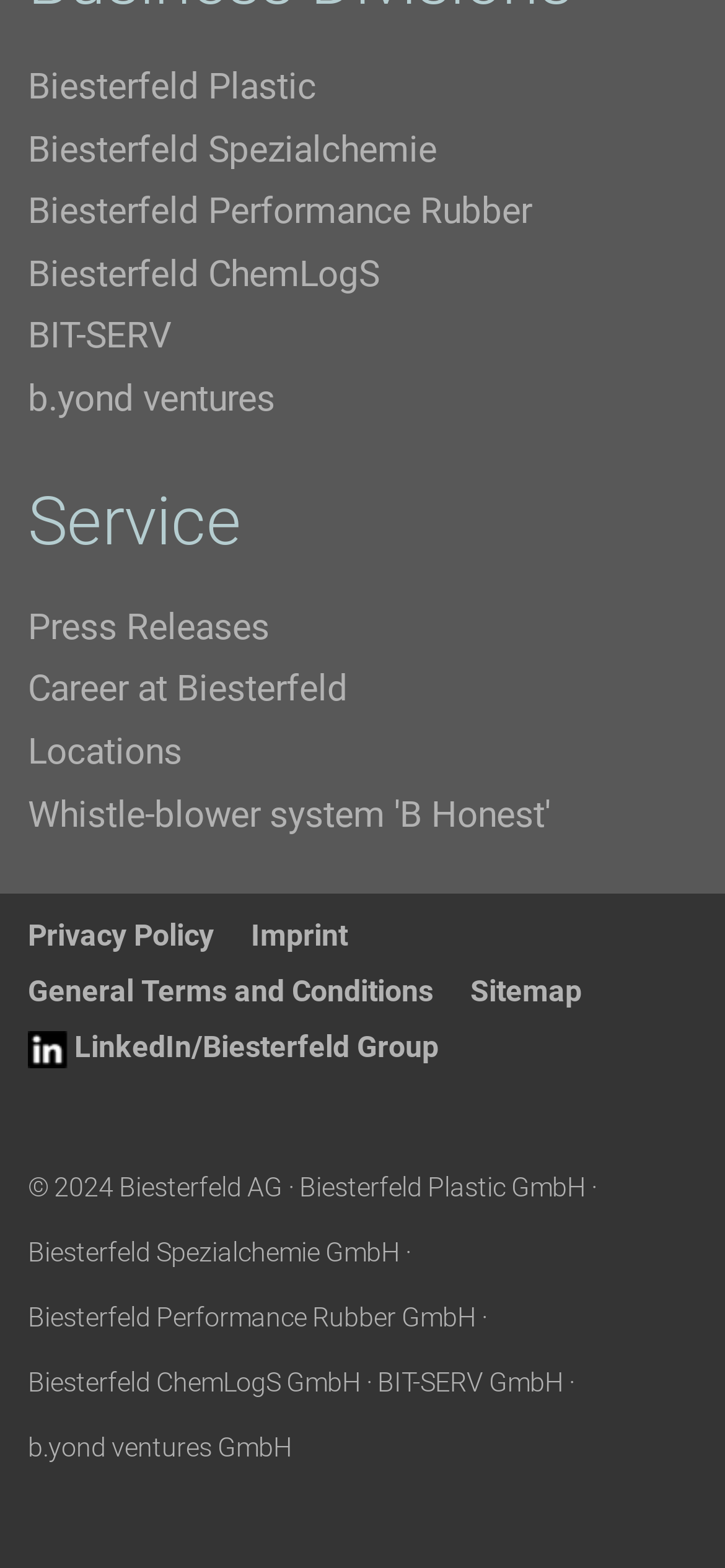Please identify the bounding box coordinates of the area that needs to be clicked to fulfill the following instruction: "Read Press Releases."

[0.038, 0.386, 0.372, 0.413]